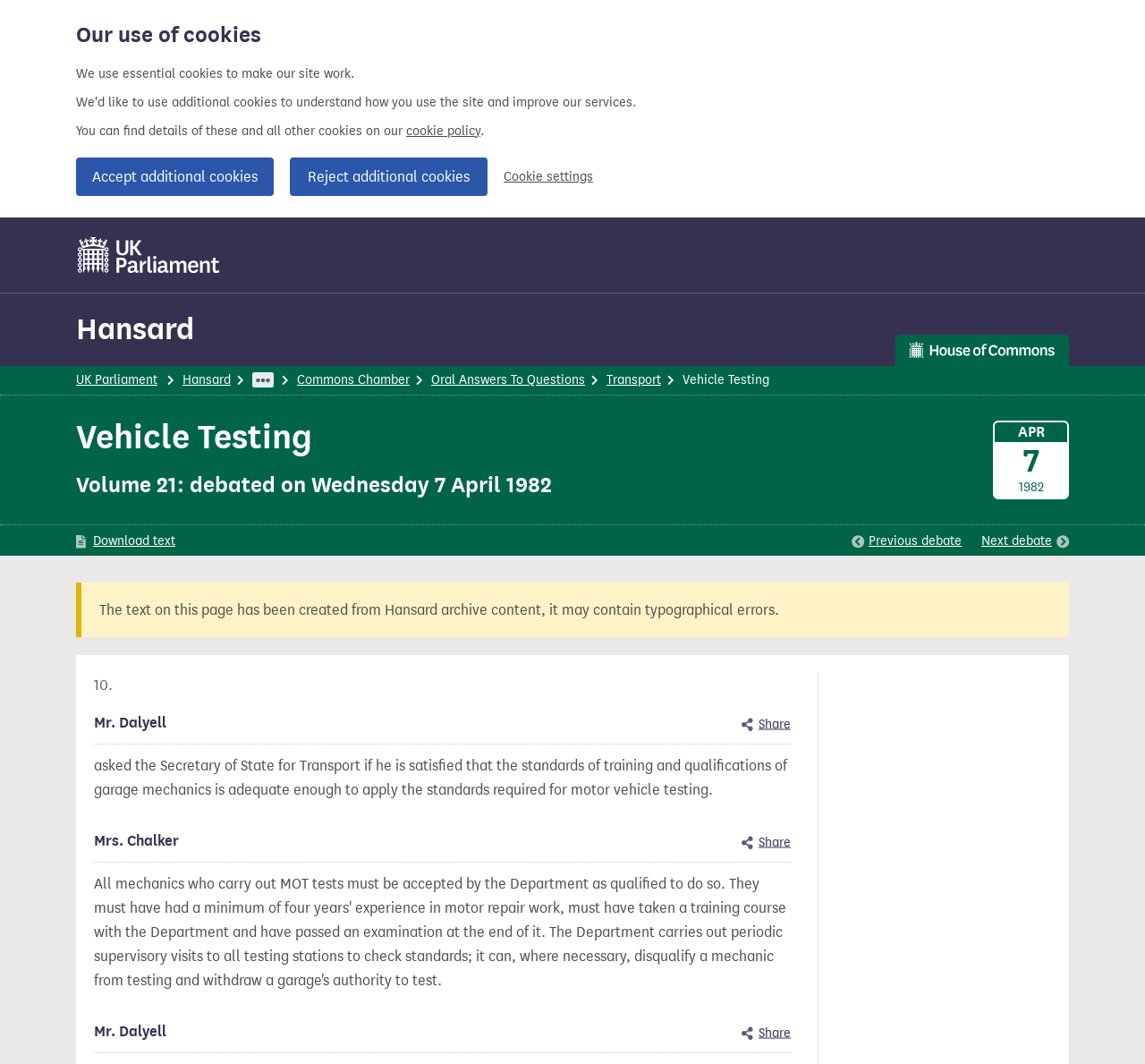Determine the bounding box coordinates of the UI element described by: "permalänken".

None